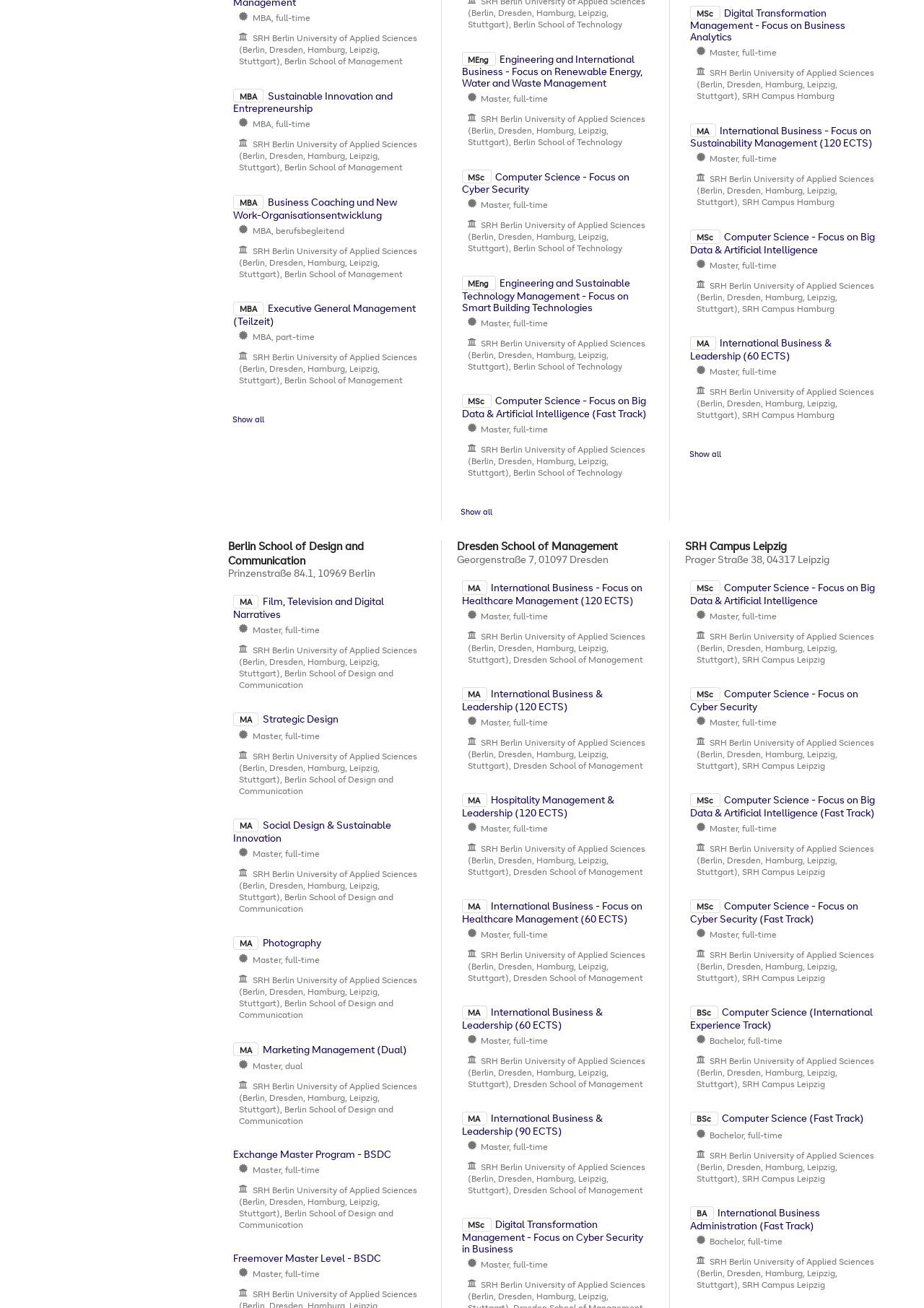What is the duration of MBA Executive General Management program?
Please provide a comprehensive answer based on the information in the image.

Based on the webpage content, I found a link that mentions 'MBA Executive General Management (Teilzeit)', where 'Teilzeit' is German for 'part-time', which suggests that the duration of MBA Executive General Management program is part-time.